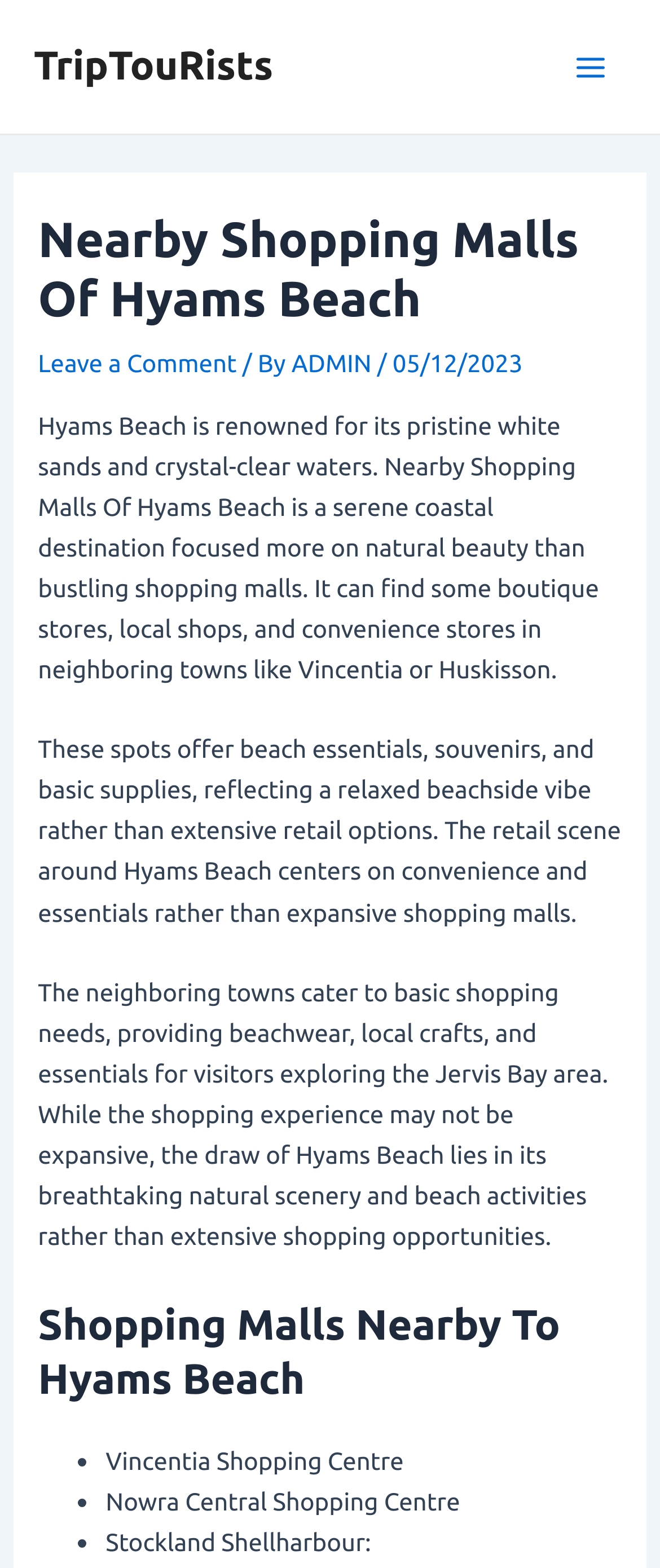Locate the primary heading on the webpage and return its text.

Nearby Shopping Malls Of Hyams Beach